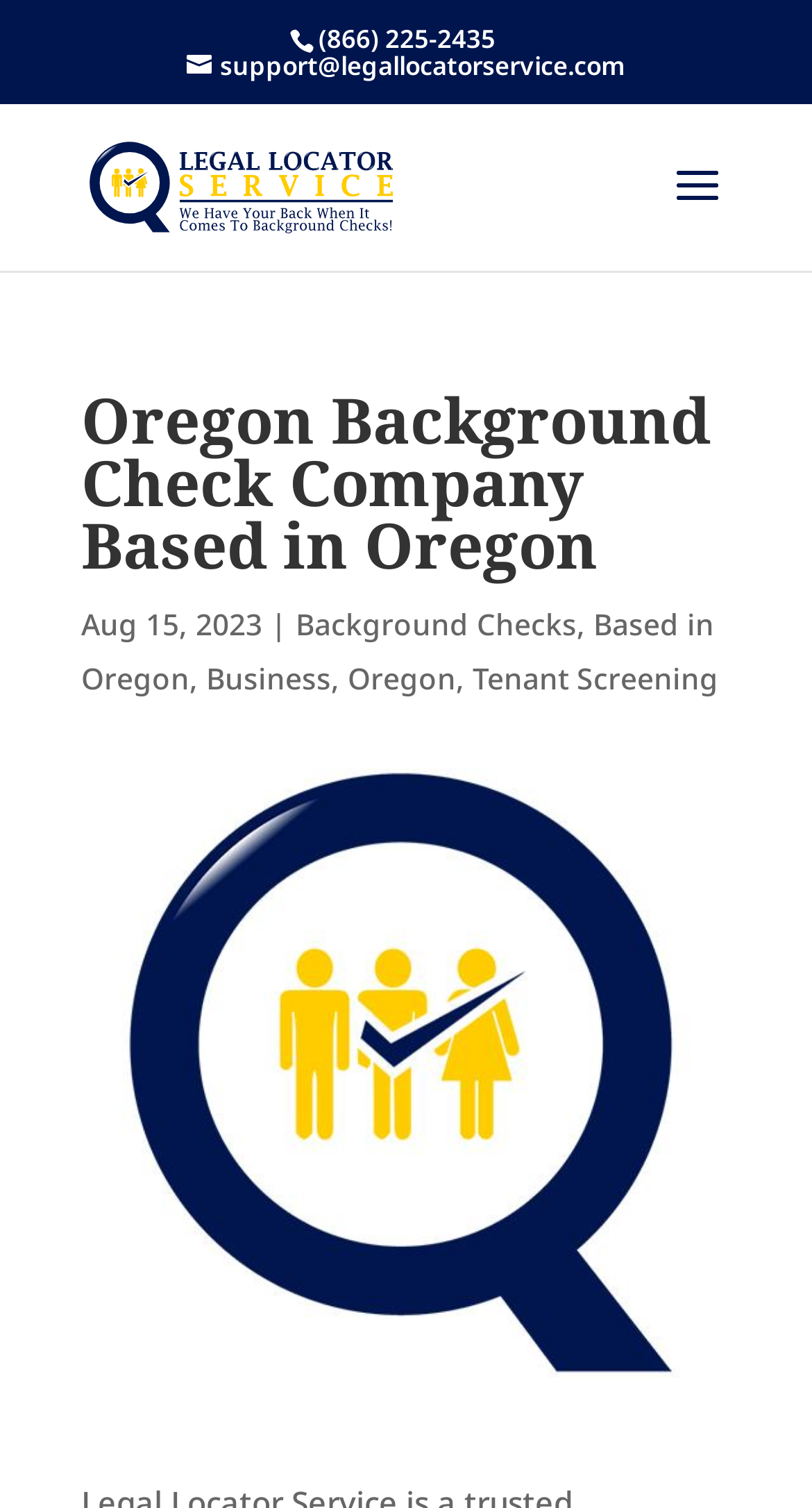Bounding box coordinates are to be given in the format (top-left x, top-left y, bottom-right x, bottom-right y). All values must be floating point numbers between 0 and 1. Provide the bounding box coordinate for the UI element described as: Background Checks

[0.364, 0.401, 0.71, 0.427]